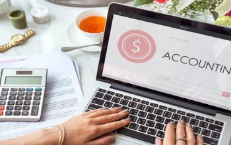Analyze the image and describe all key details you can observe.

The image depicts a workspace scene focused on accounting and financial organization. In the foreground, a person’s hands are seen poised over a laptop keyboard, which displays a prominent “ACCOUNTING” interface alongside a dollar sign icon, indicating the financial nature of the task at hand. On the desk, a calculator lies beside a stack of papers, suggesting active engagement in financial calculations or data entry. To the side, there is a cup of tea, providing a touch of comfort to the otherwise professional setting. This image encapsulates the blend of technology and traditional tools in managing finances, highlighting the importance of accounting in everyday life.